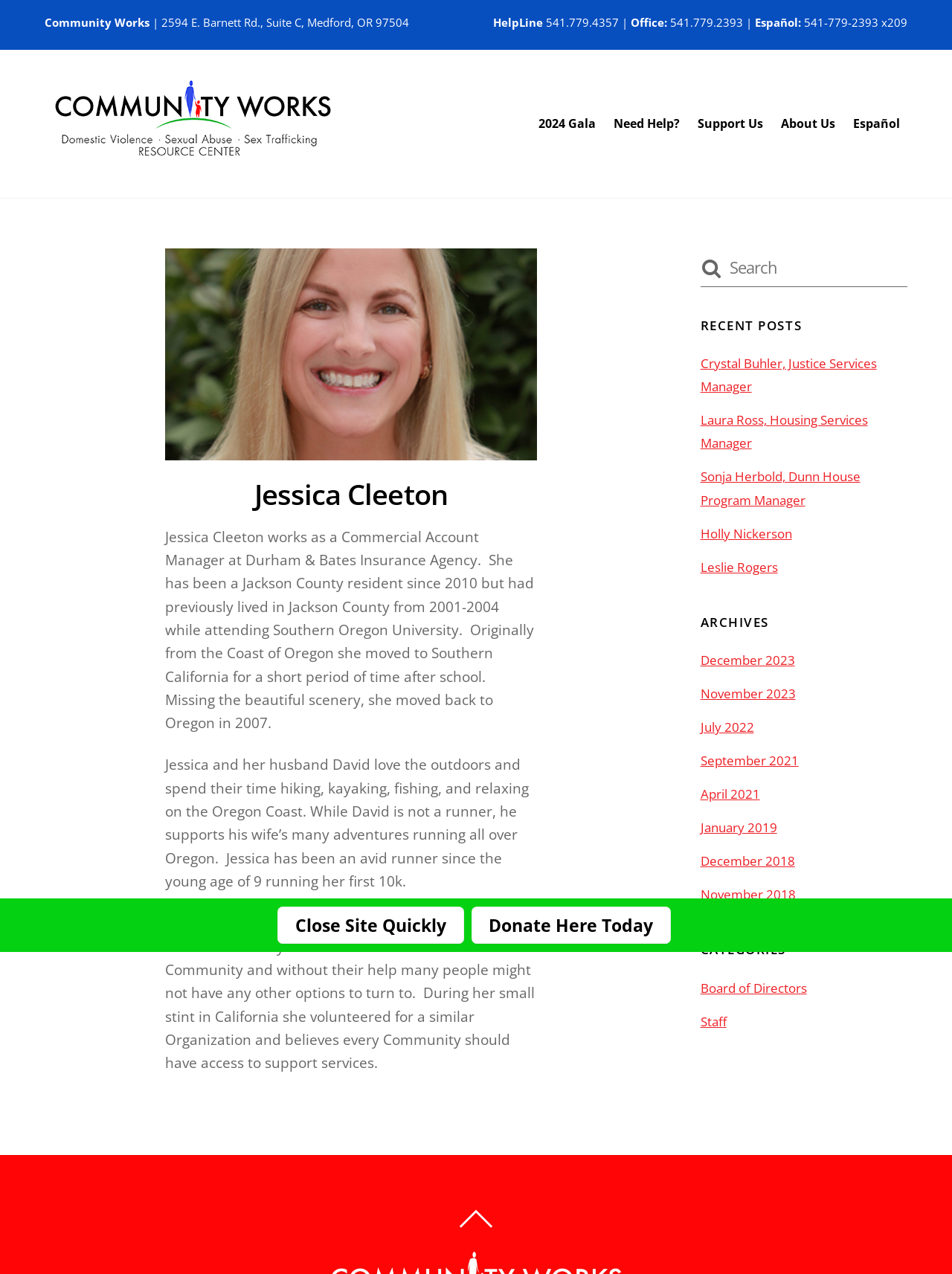Locate the bounding box coordinates of the segment that needs to be clicked to meet this instruction: "Search for something".

[0.736, 0.195, 0.953, 0.225]